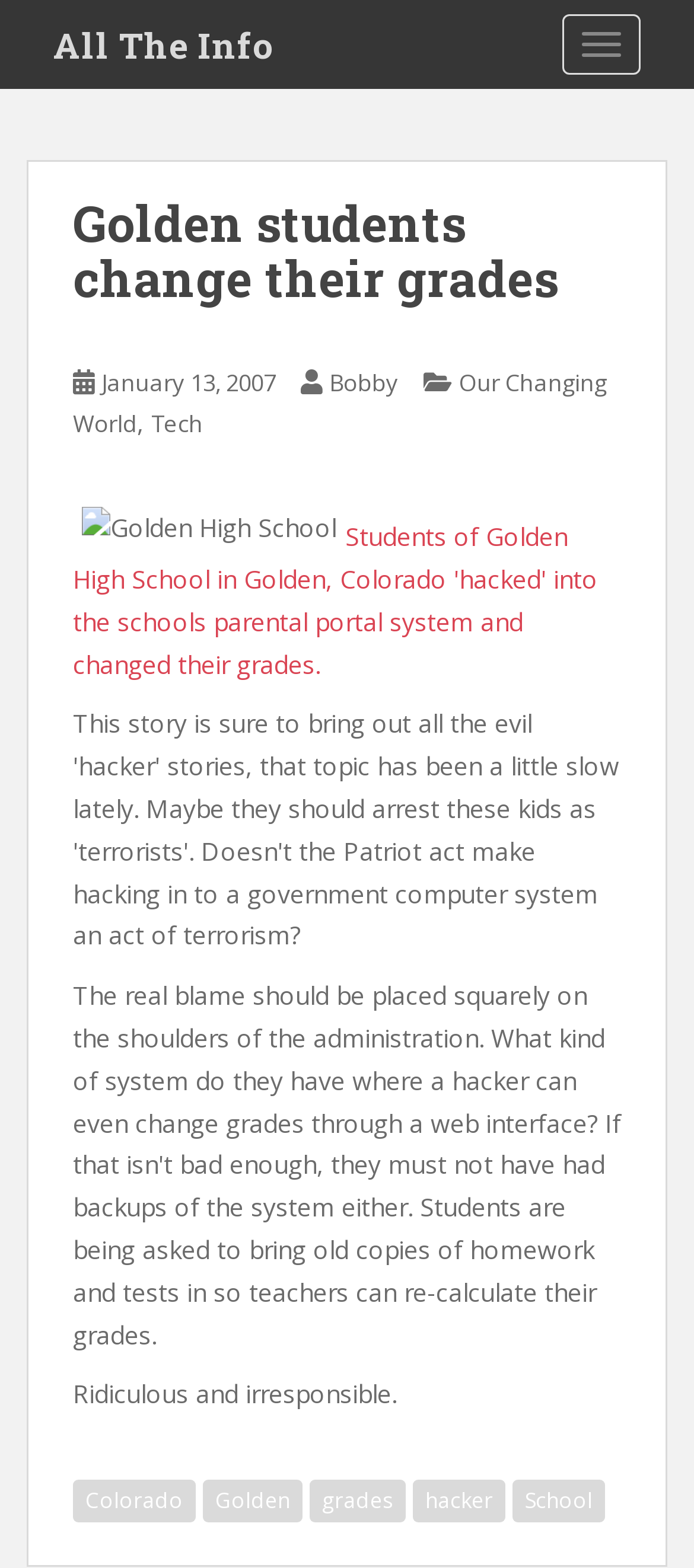Please analyze the image and provide a thorough answer to the question:
What is the tone of the article?

I determined the tone by reading the StaticText 'Ridiculous and irresponsible.' which is located at [0.105, 0.878, 0.572, 0.9] and is a part of the article content, indicating a negative and critical tone.